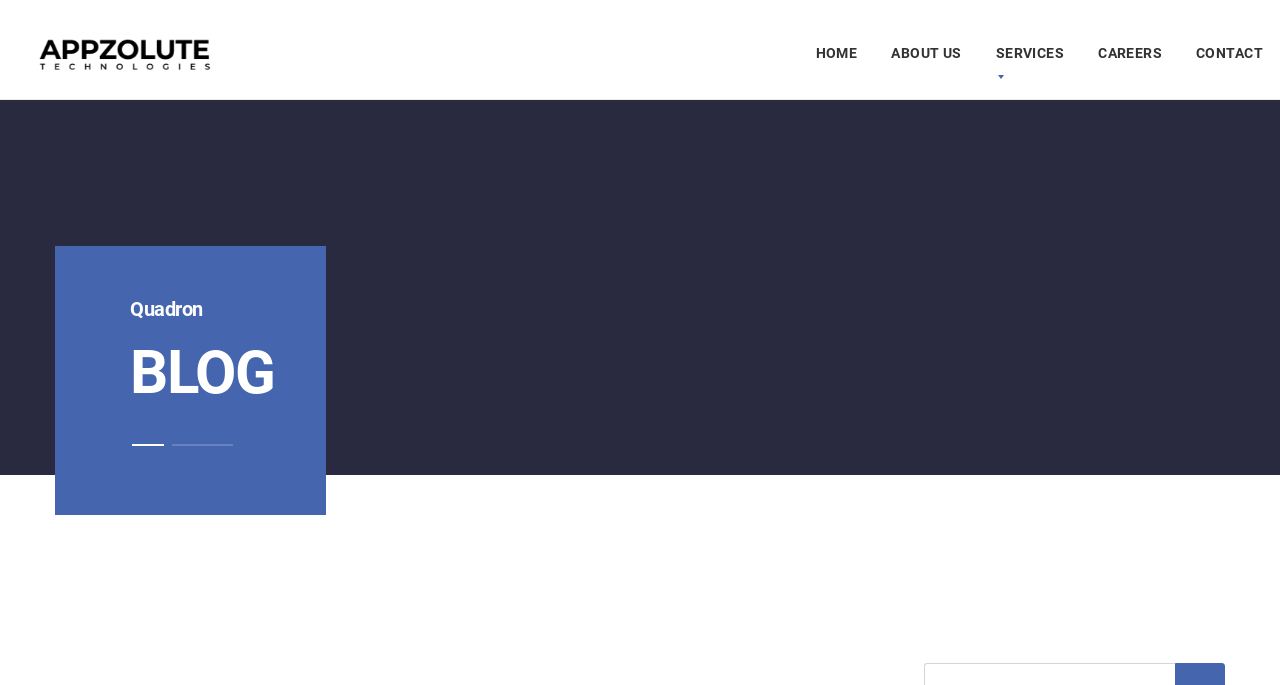Given the description "About Us", determine the bounding box of the corresponding UI element.

[0.683, 0.066, 0.765, 0.089]